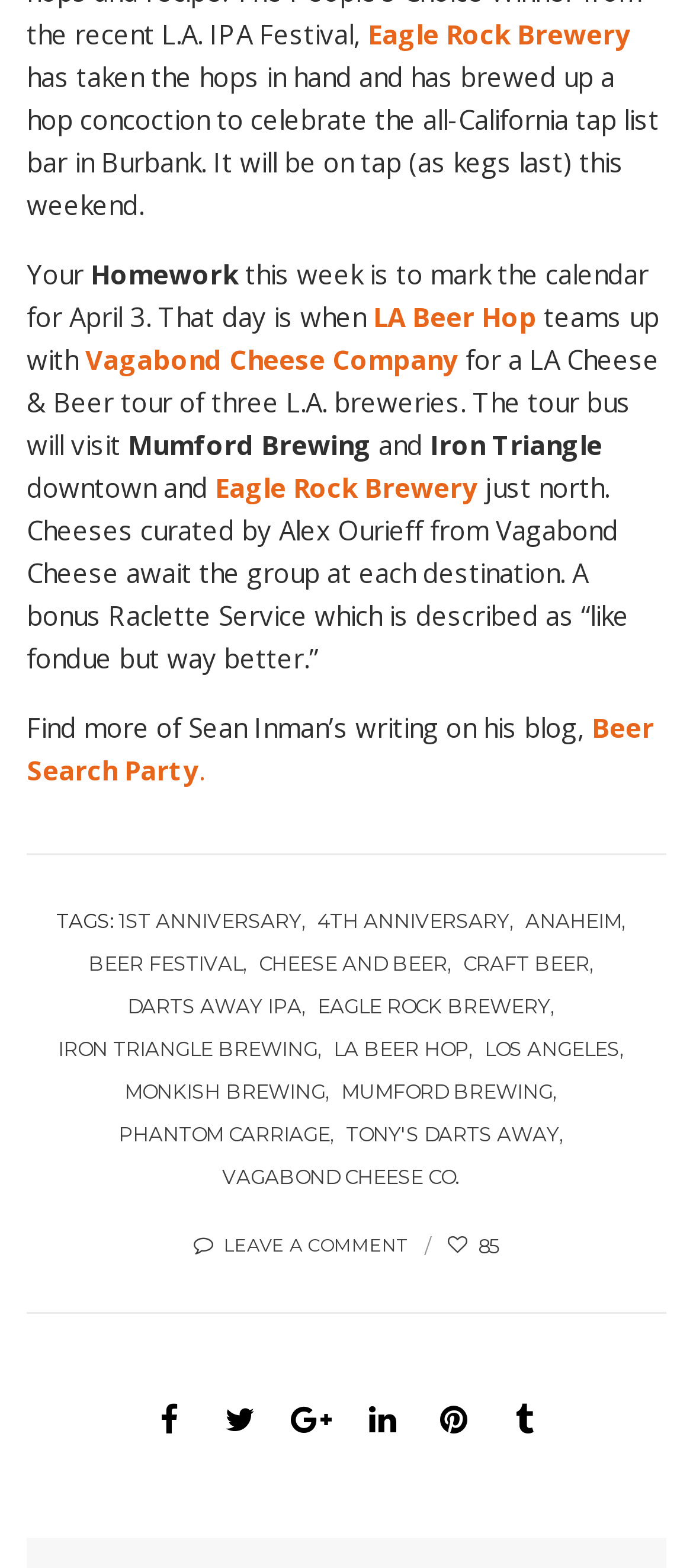Identify and provide the bounding box for the element described by: "title="Saints%20%26%23038%3B%20Sinners%20%26%23038%3B%20Craft%20Beer%20Anniversaries"".

[0.397, 0.883, 0.5, 0.928]